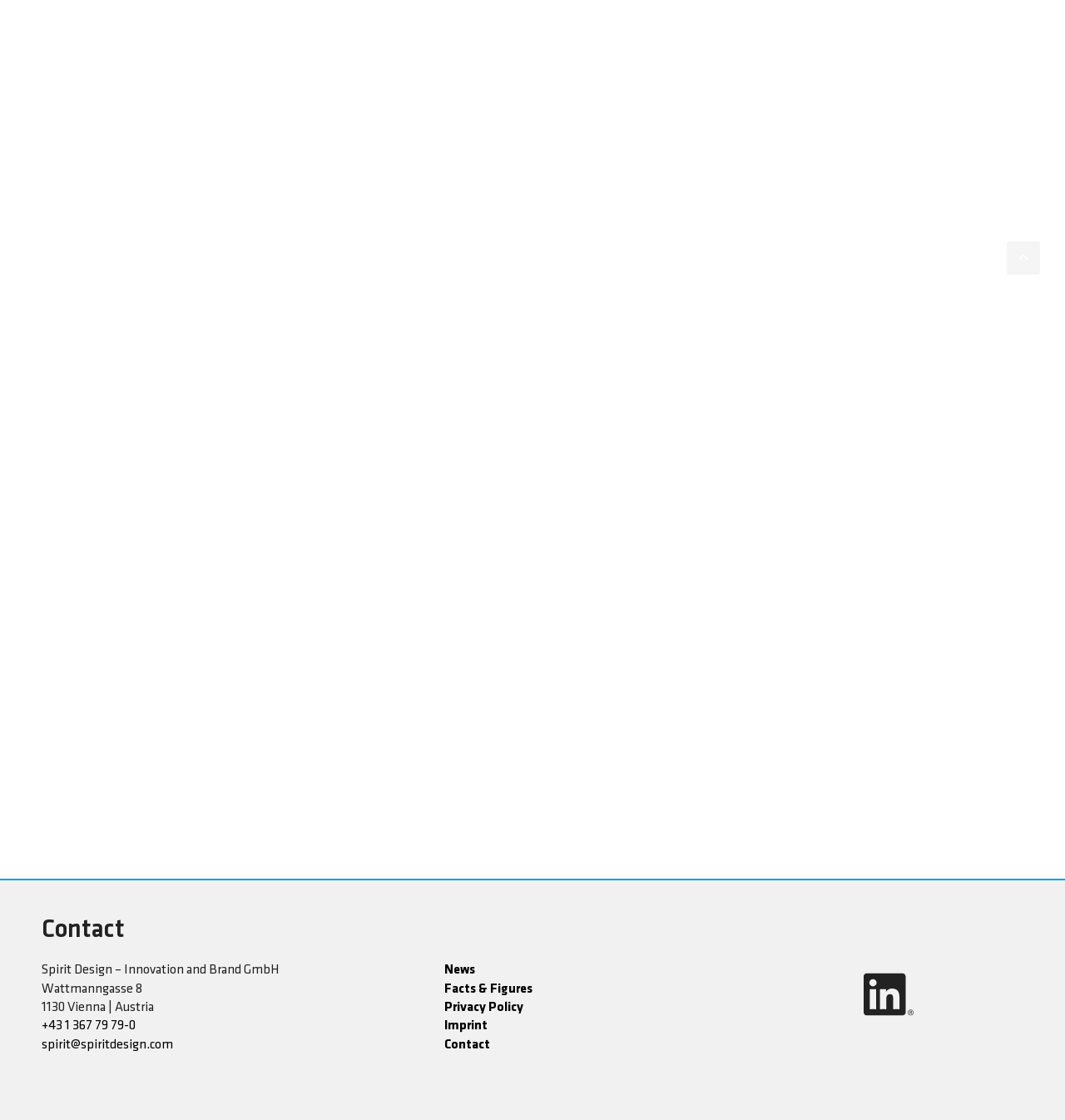Extract the bounding box coordinates for the UI element described by the text: "Facts & Figures". The coordinates should be in the form of [left, top, right, bottom] with values between 0 and 1.

[0.417, 0.876, 0.5, 0.89]